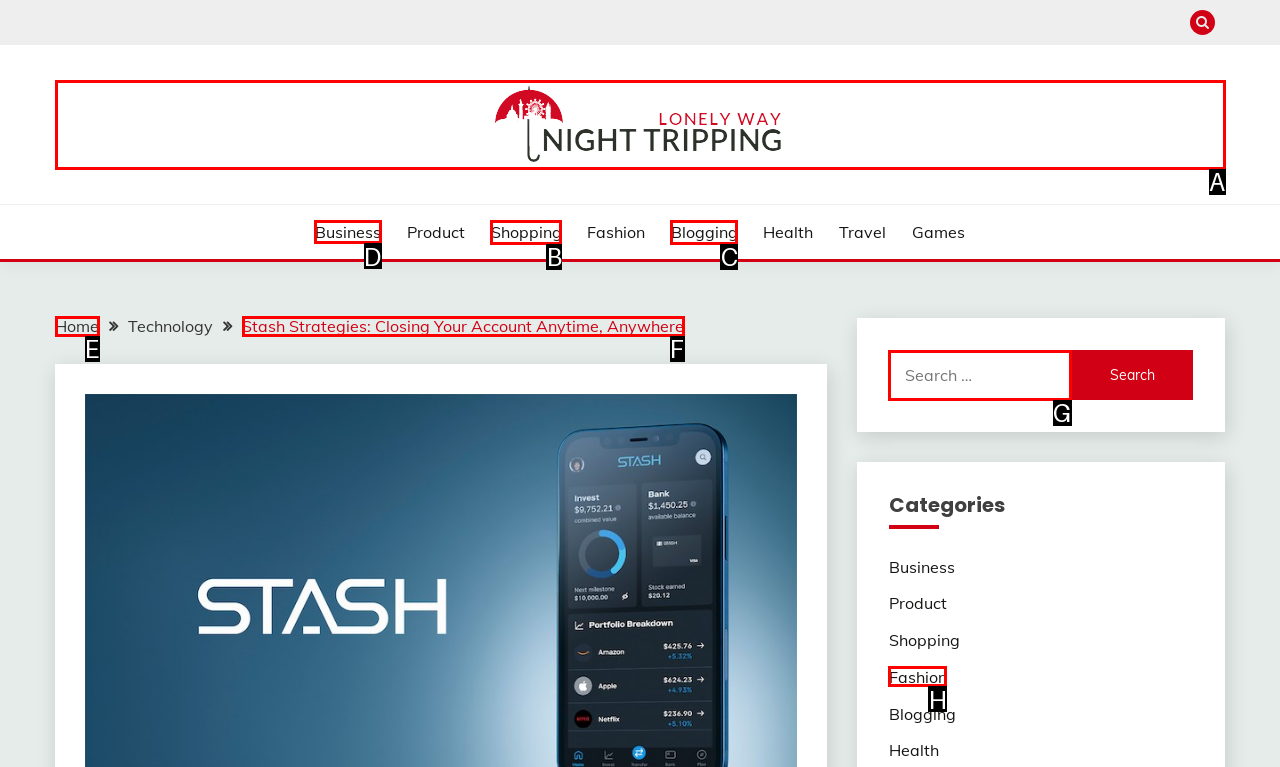Tell me which one HTML element you should click to complete the following task: Go to Business category
Answer with the option's letter from the given choices directly.

D